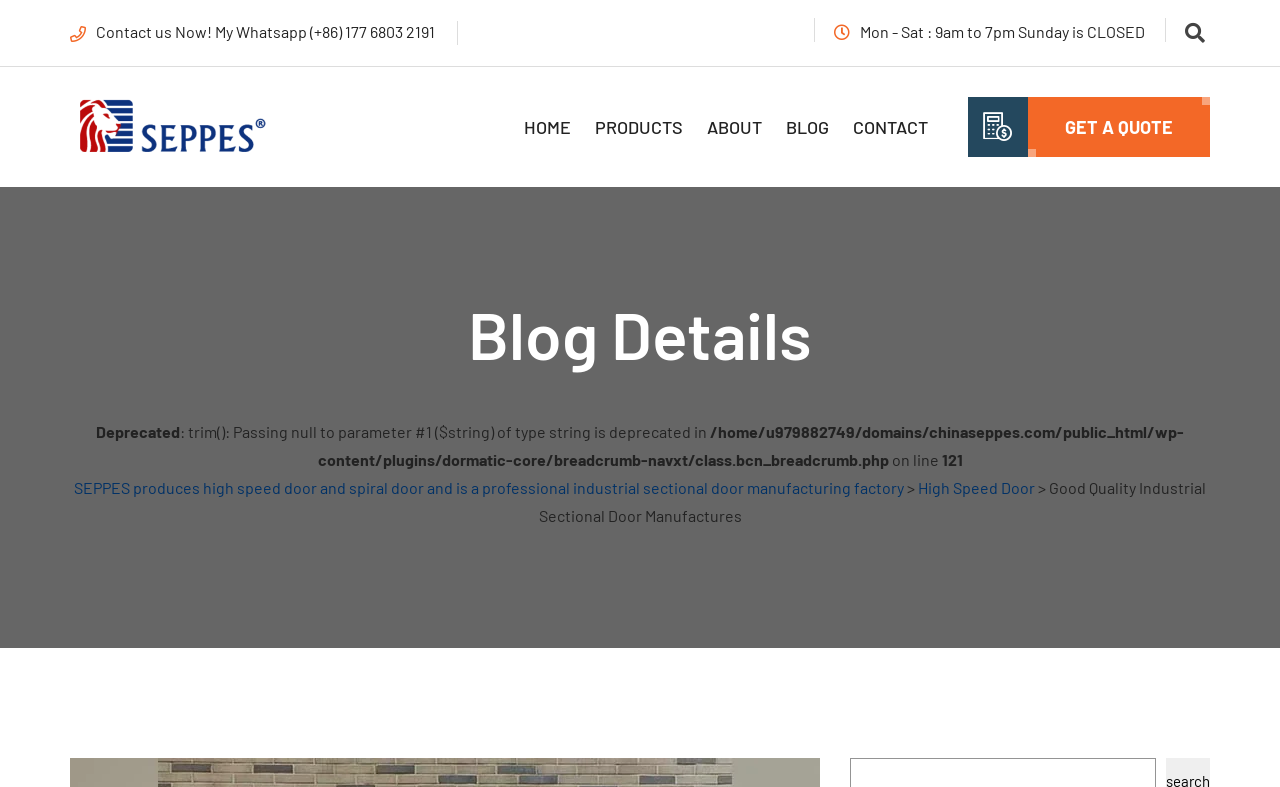Given the description "Home", determine the bounding box of the corresponding UI element.

[0.409, 0.142, 0.446, 0.18]